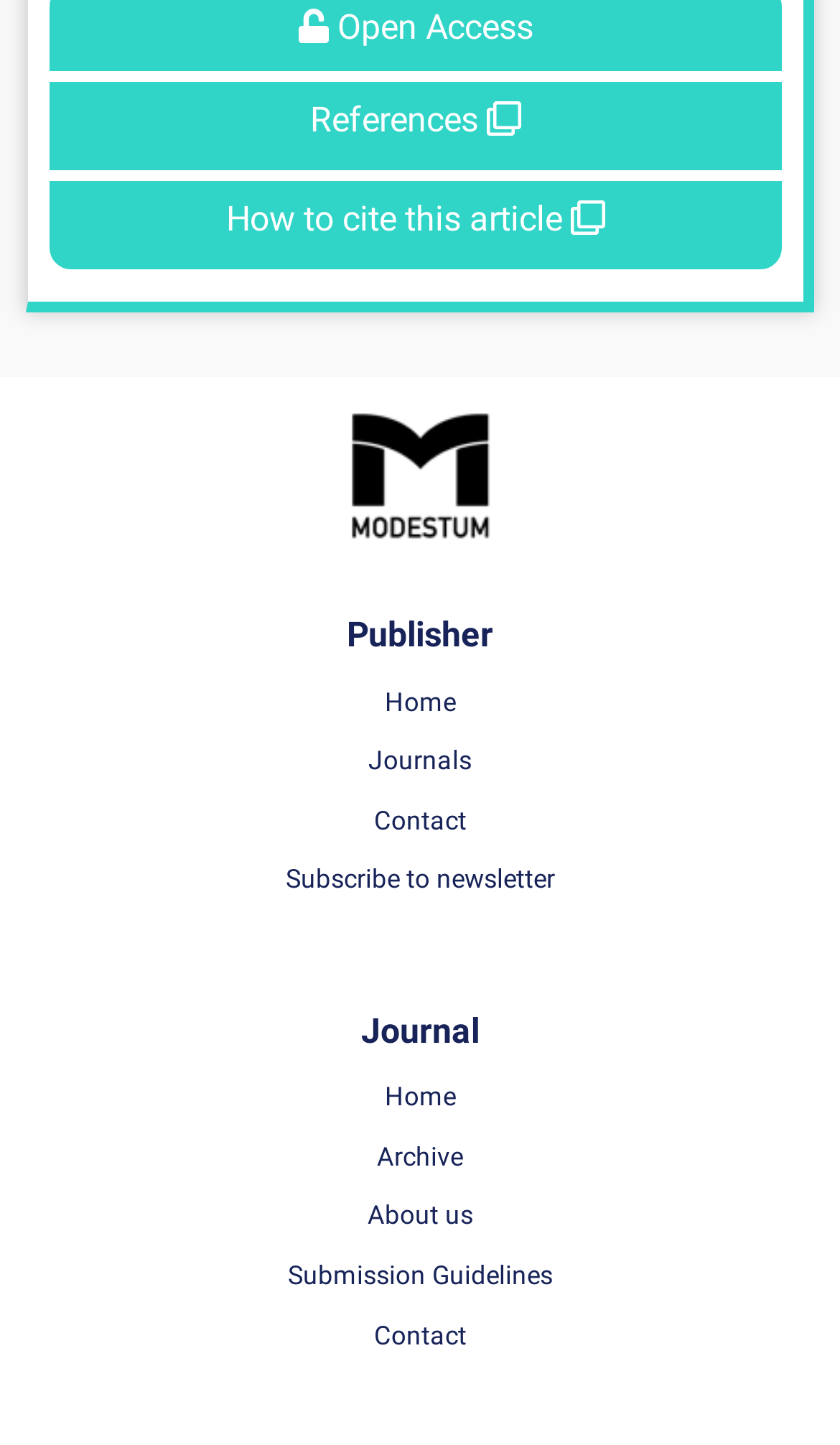Find the bounding box coordinates of the area that needs to be clicked in order to achieve the following instruction: "View references". The coordinates should be specified as four float numbers between 0 and 1, i.e., [left, top, right, bottom].

[0.059, 0.057, 0.931, 0.119]